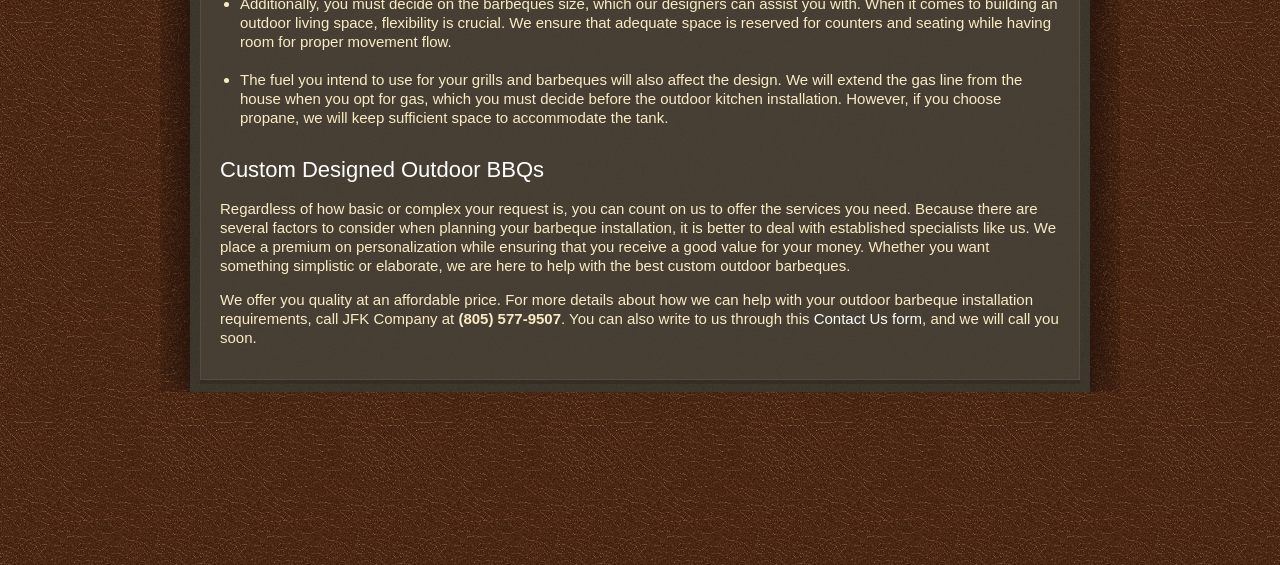What type of outdoor installation does the company specialize in?
Please provide a comprehensive answer to the question based on the webpage screenshot.

The company specializes in outdoor barbeques as mentioned in the heading 'Custom Designed Outdoor BBQs' and the text 'Regardless of how basic or complex your request is, you can count on us to offer the services you need... Whether you want something simplistic or elaborate, we are here to help with the best custom outdoor barbeques.'